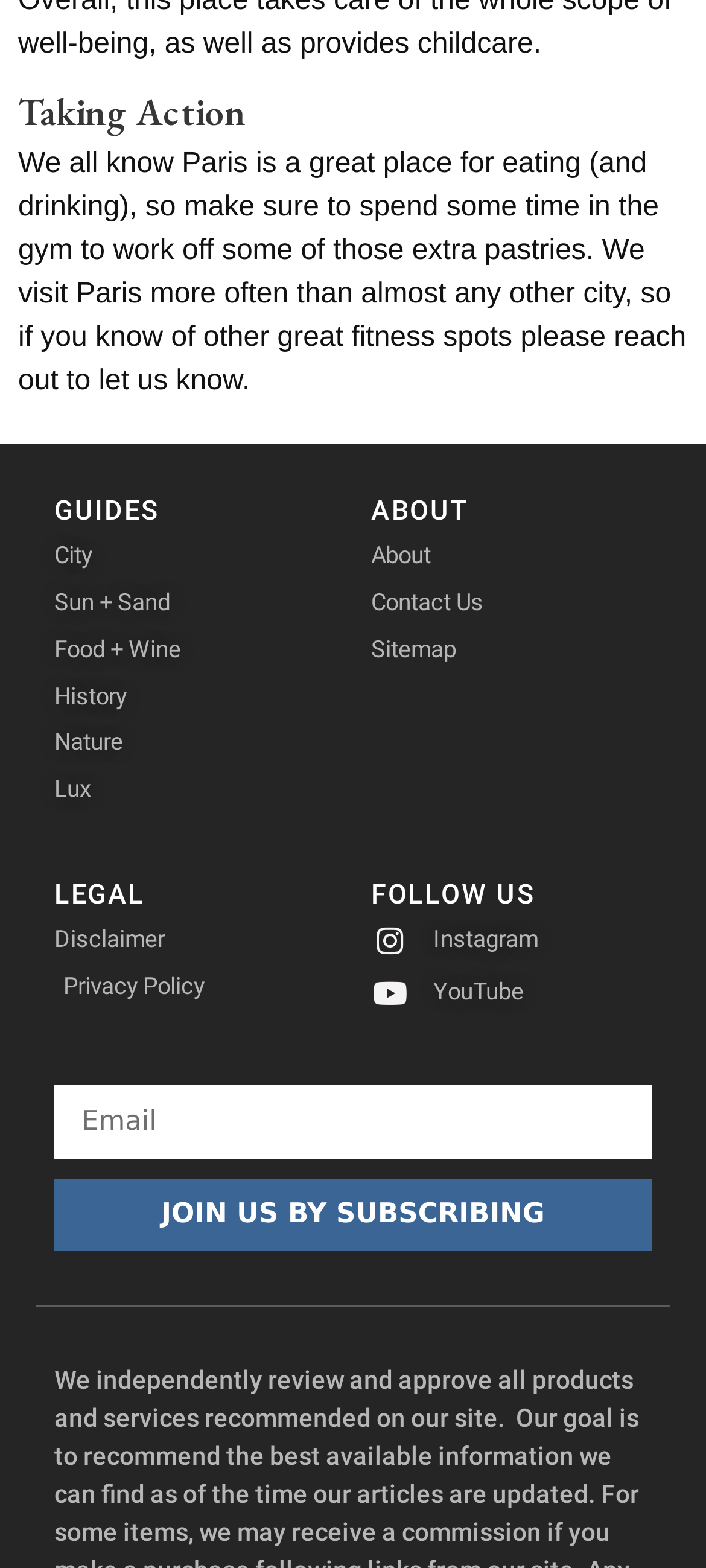Based on what you see in the screenshot, provide a thorough answer to this question: How many links are under ABOUT?

I found the heading 'ABOUT' and its child elements, which are links. There are three links: 'About', 'Contact Us', and 'Sitemap', so the answer is 3.